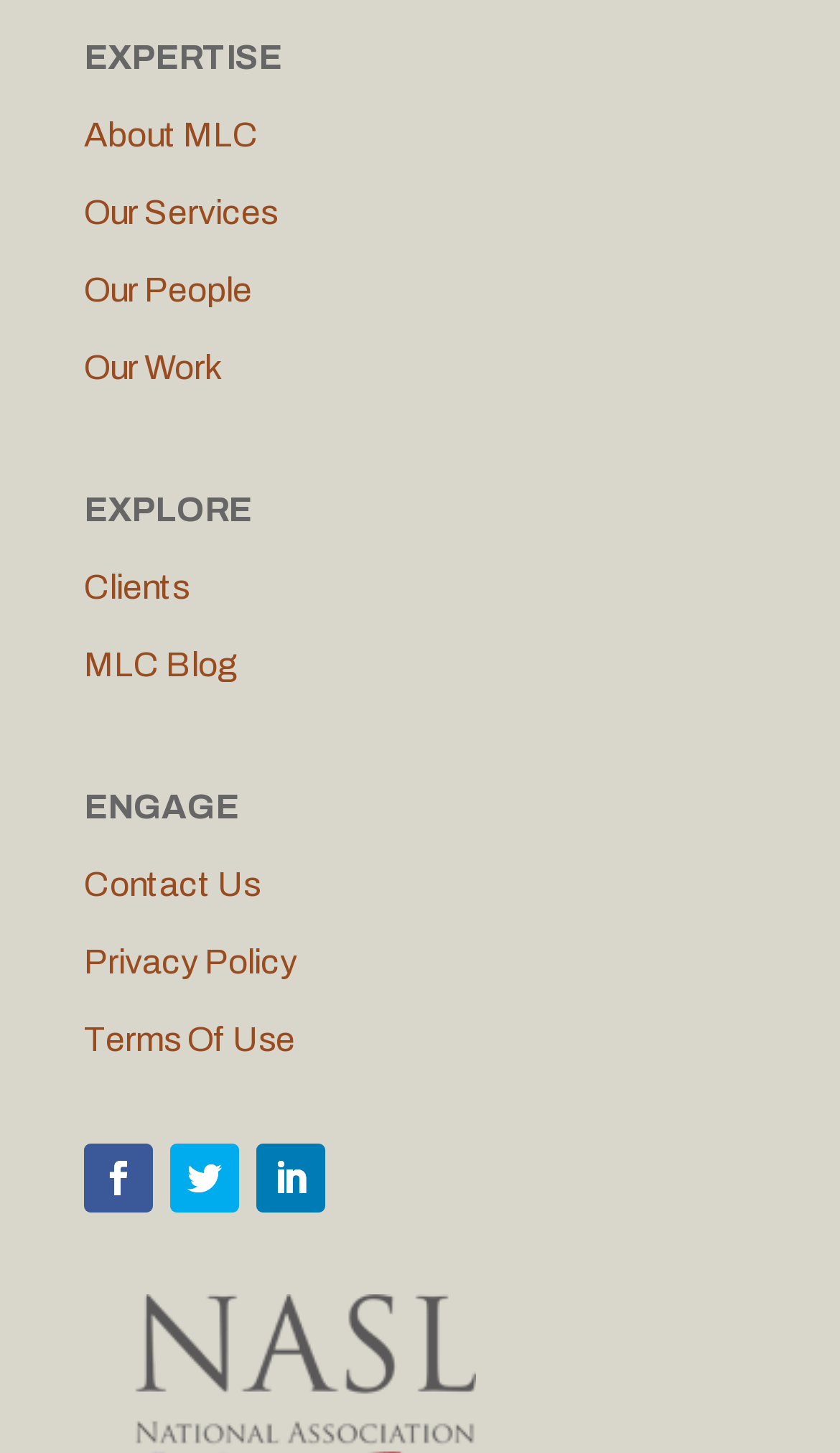Locate the bounding box coordinates of the clickable area needed to fulfill the instruction: "Explore services".

[0.1, 0.133, 0.331, 0.158]